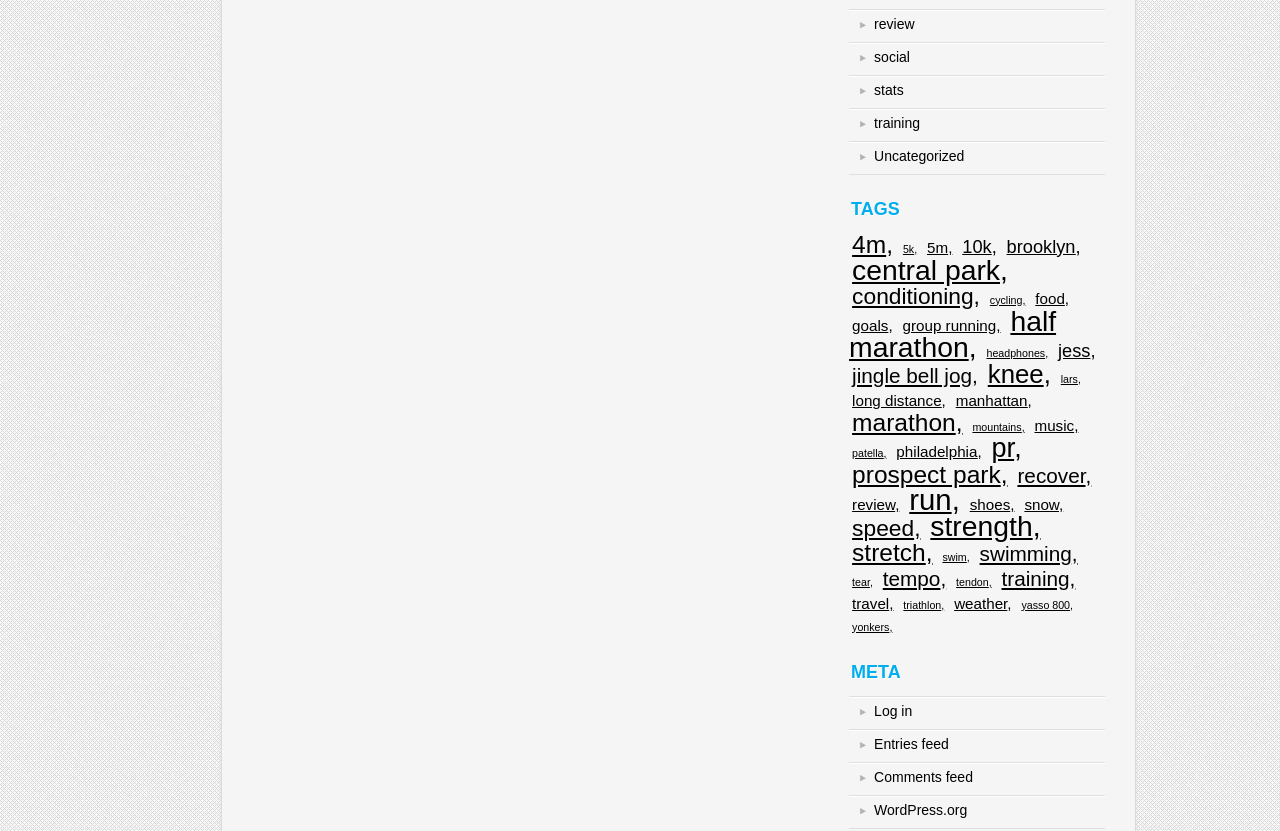What is the topic of the 'TAGS' section?
Refer to the image and give a detailed response to the question.

The 'TAGS' section appears to be a list of tags or categories related to running, such as '4m', '5k', 'brooklyn', etc. This section is likely used to help users navigate and find content related to specific topics.